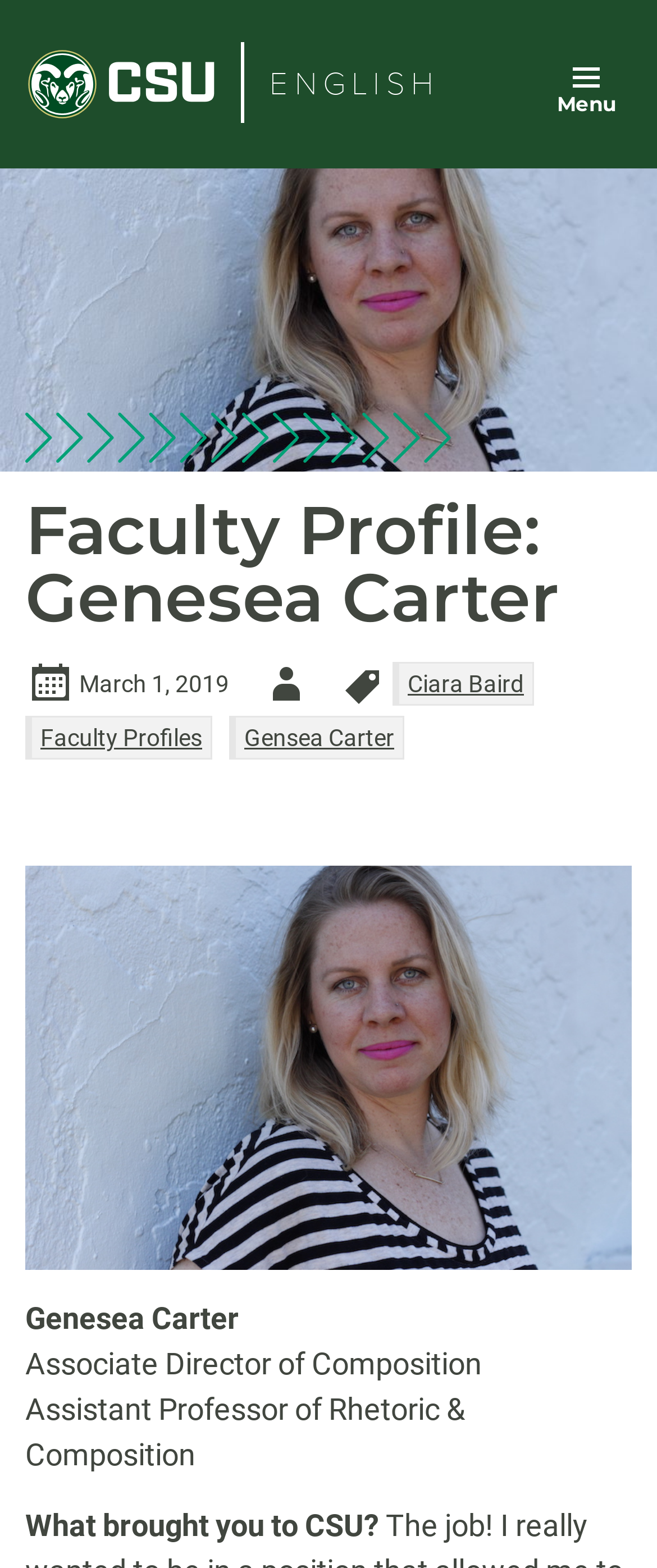Extract the bounding box of the UI element described as: "name="q" placeholder="Search"".

None